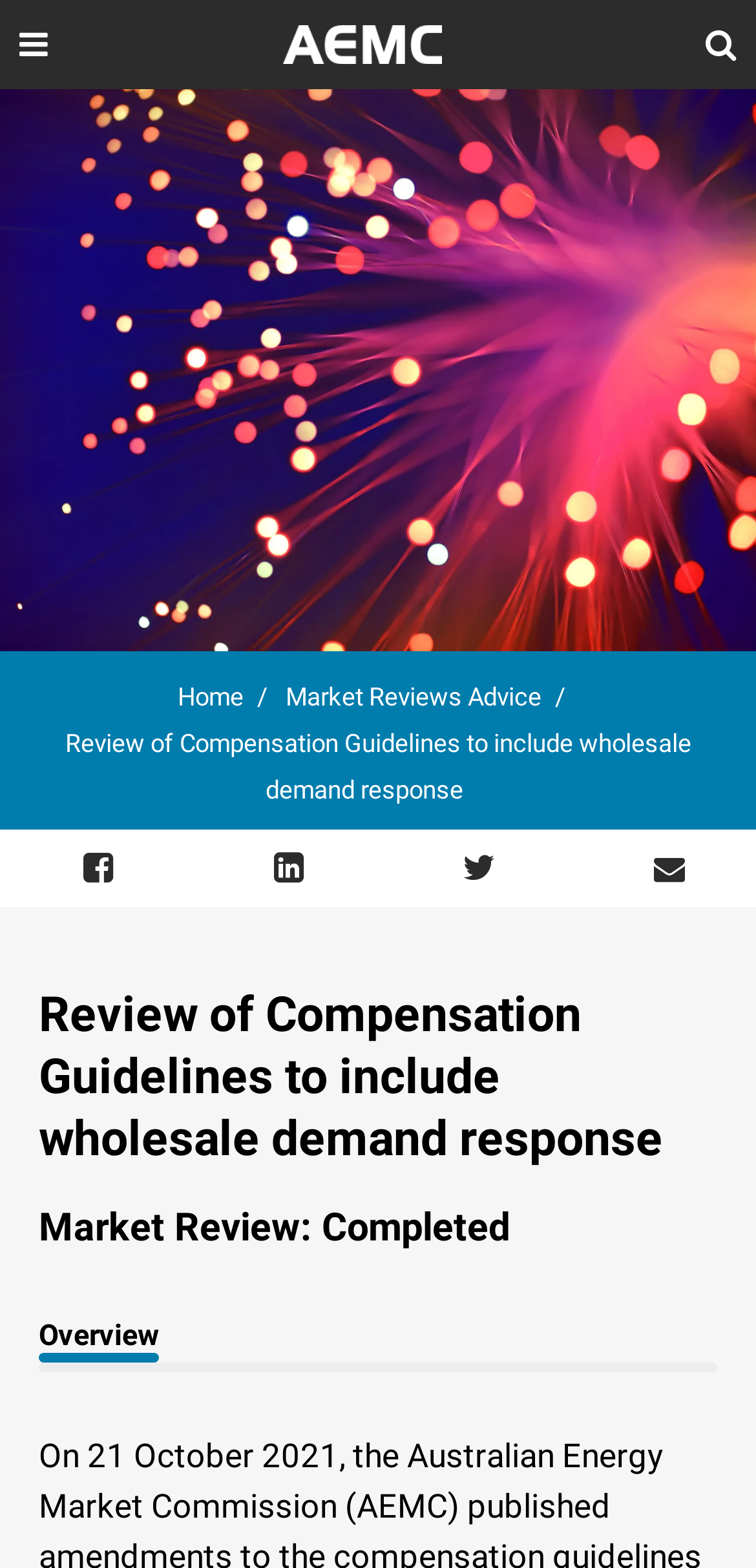What is the first section of the market review?
Please respond to the question with as much detail as possible.

I found the first section of the market review by looking at the heading element with the text 'Overview', which is located below the status of the market review.